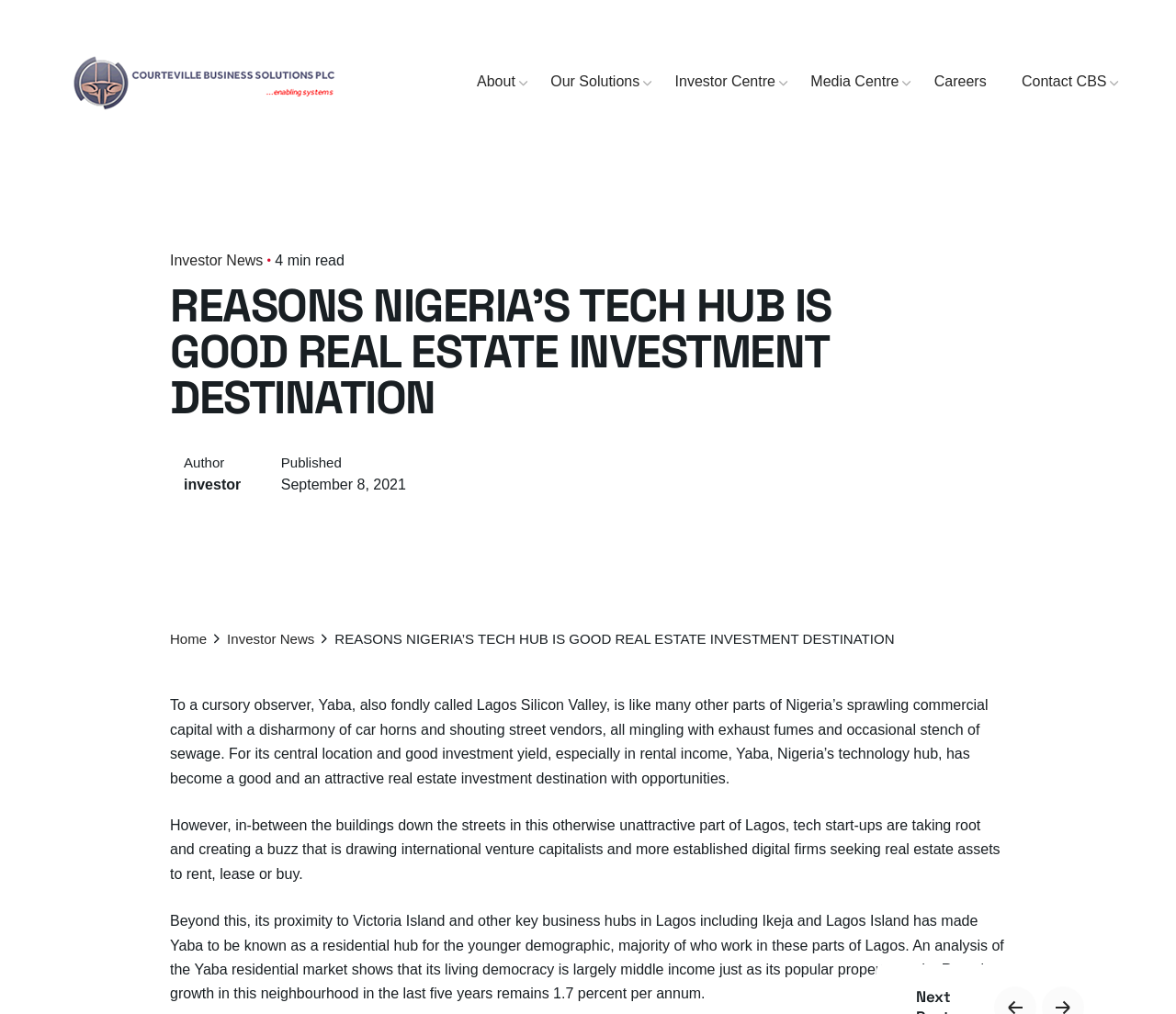What is the name of the area in Lagos mentioned in the article? Look at the image and give a one-word or short phrase answer.

Yaba